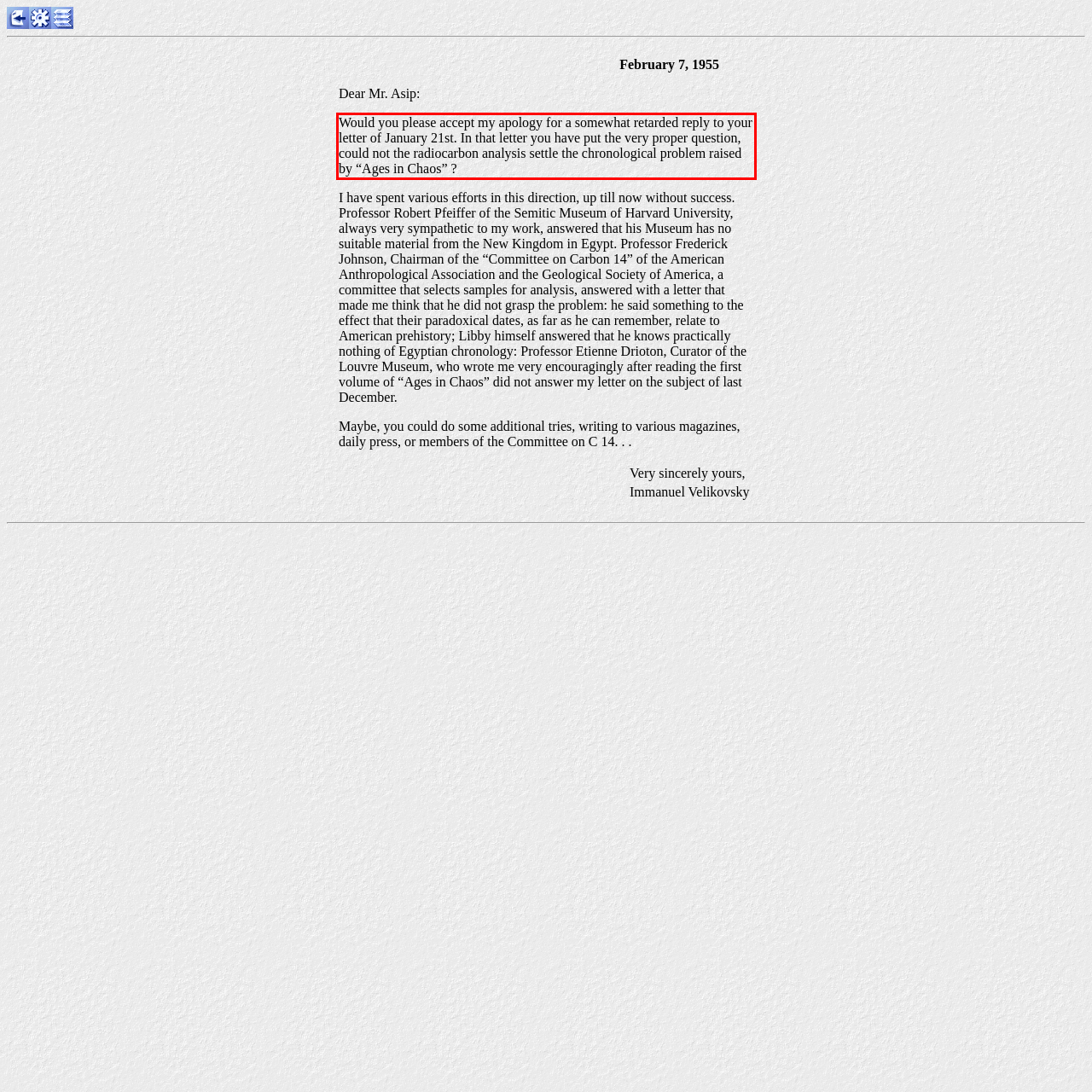Perform OCR on the text inside the red-bordered box in the provided screenshot and output the content.

Would you please accept my apology for a somewhat retarded reply to your letter of January 21st. In that letter you have put the very proper question, could not the radiocarbon analysis settle the chronological problem raised by “Ages in Chaos” ?